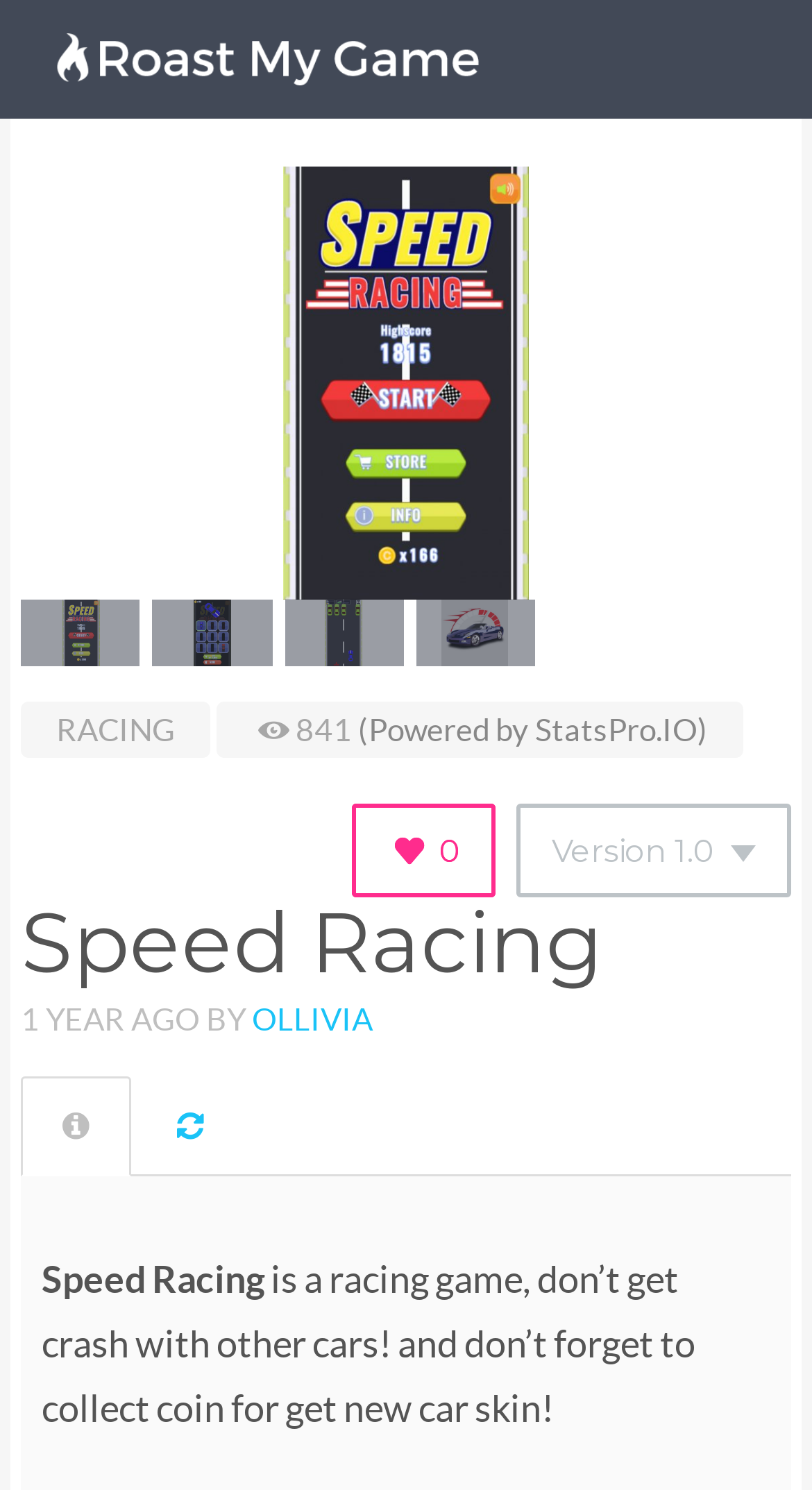What is the version of the game?
Please give a detailed answer to the question using the information shown in the image.

I found the version of the game by looking at the button element with the text 'Version 1.0'.